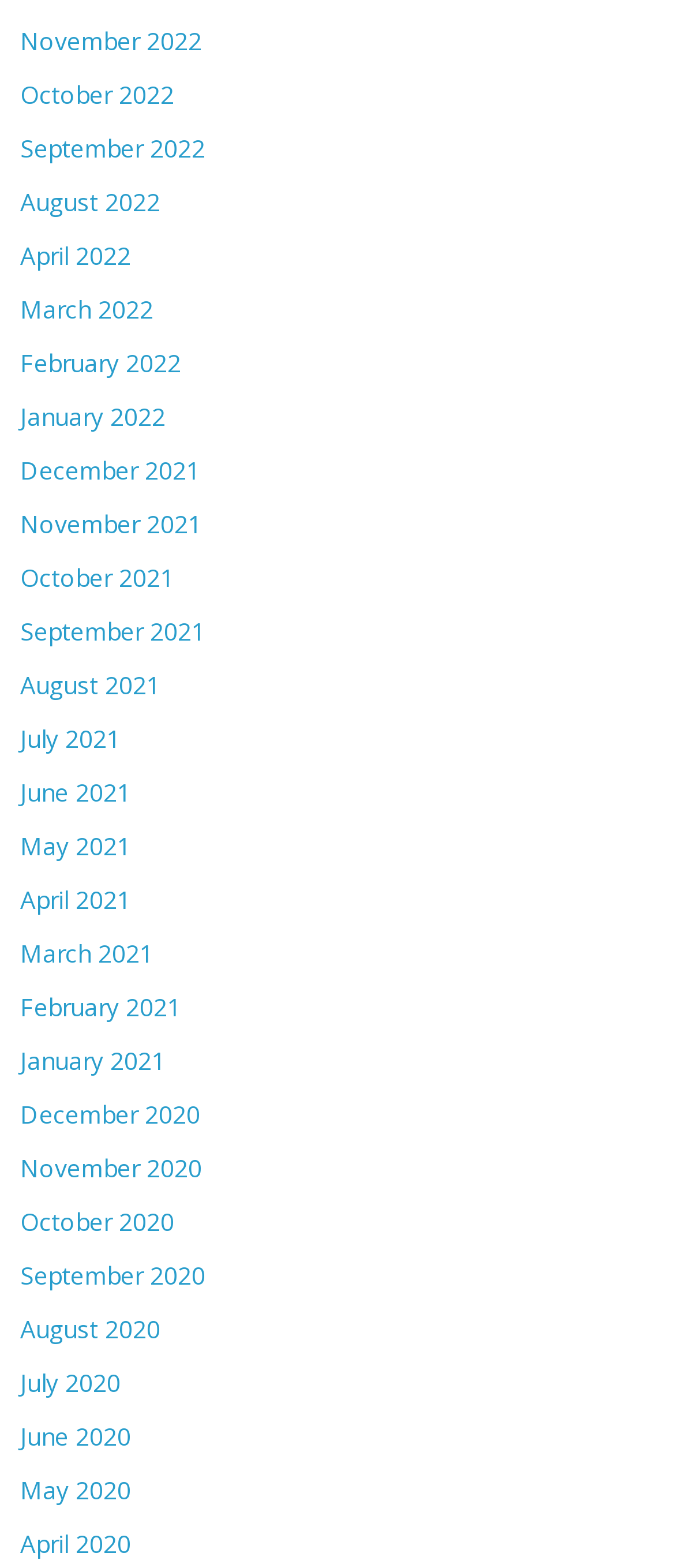From the image, can you give a detailed response to the question below:
What is the earliest month listed?

By scrolling down the list of links, I can see that the last link is 'April 2020', which suggests that it is the earliest month listed.